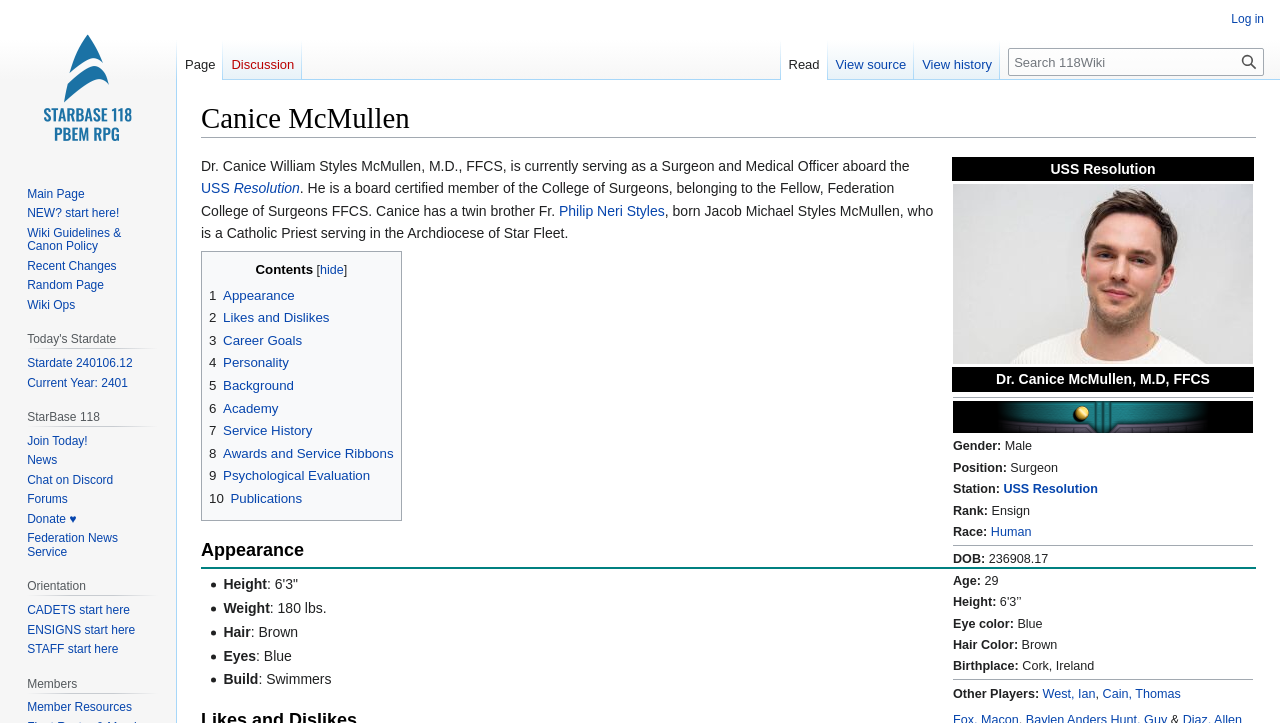What is the name of the ship where Dr. Canice McMullen is serving?
Please provide a comprehensive answer to the question based on the webpage screenshot.

The webpage mentions 'Station: USS Resolution' in the table, which suggests that Dr. Canice McMullen is serving on this ship.